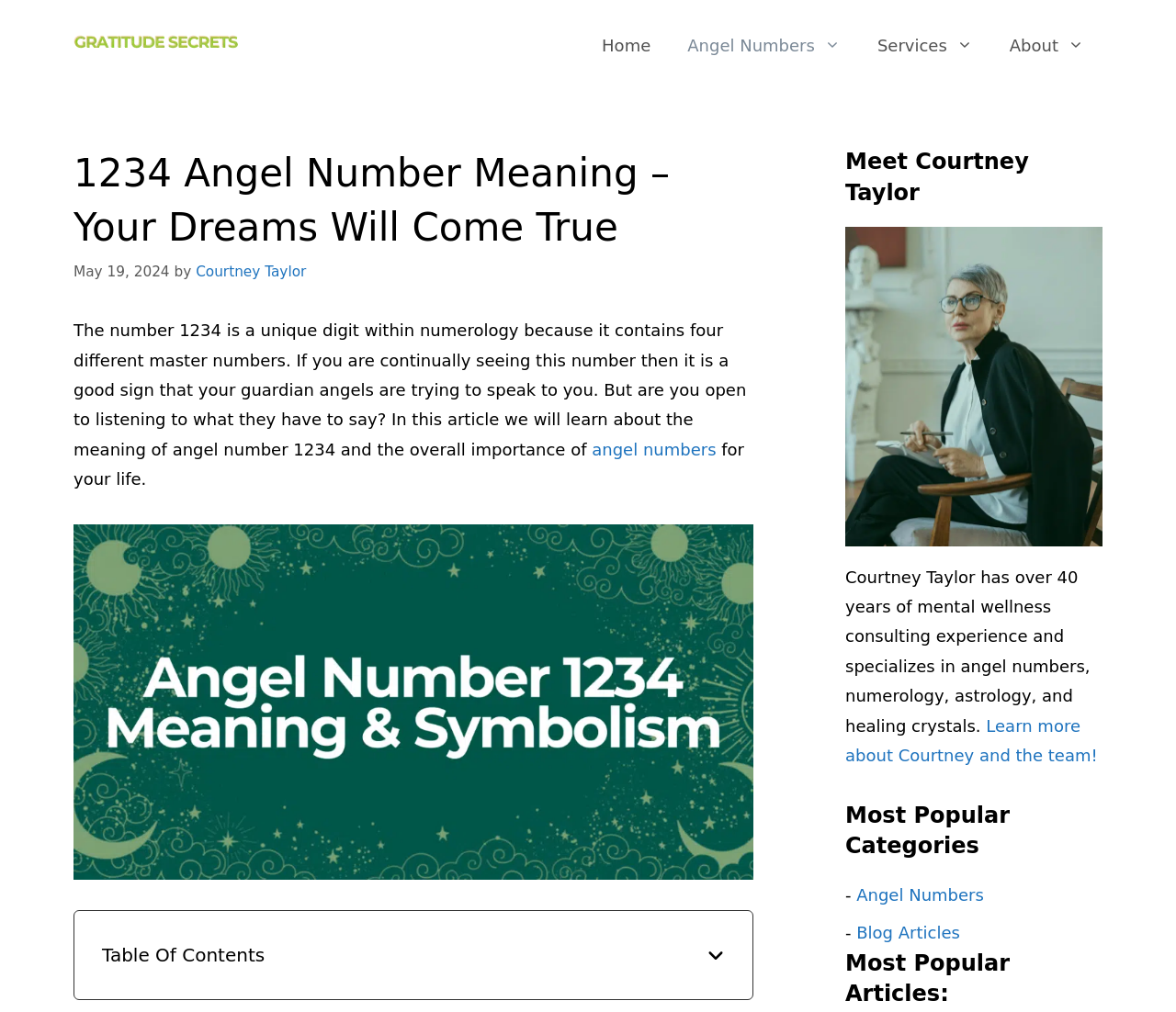Specify the bounding box coordinates (top-left x, top-left y, bottom-right x, bottom-right y) of the UI element in the screenshot that matches this description: About

[0.843, 0.018, 0.938, 0.073]